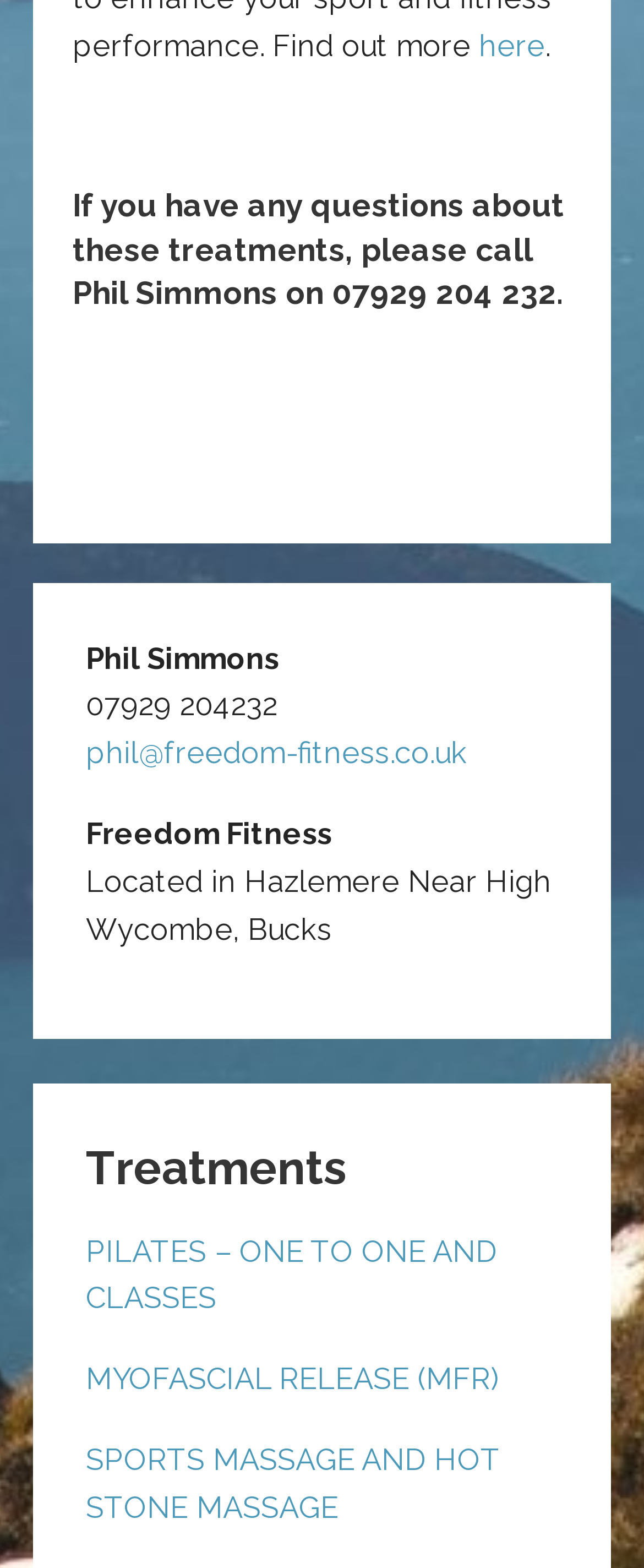Please provide a brief answer to the question using only one word or phrase: 
What is the name of the fitness center?

Freedom Fitness